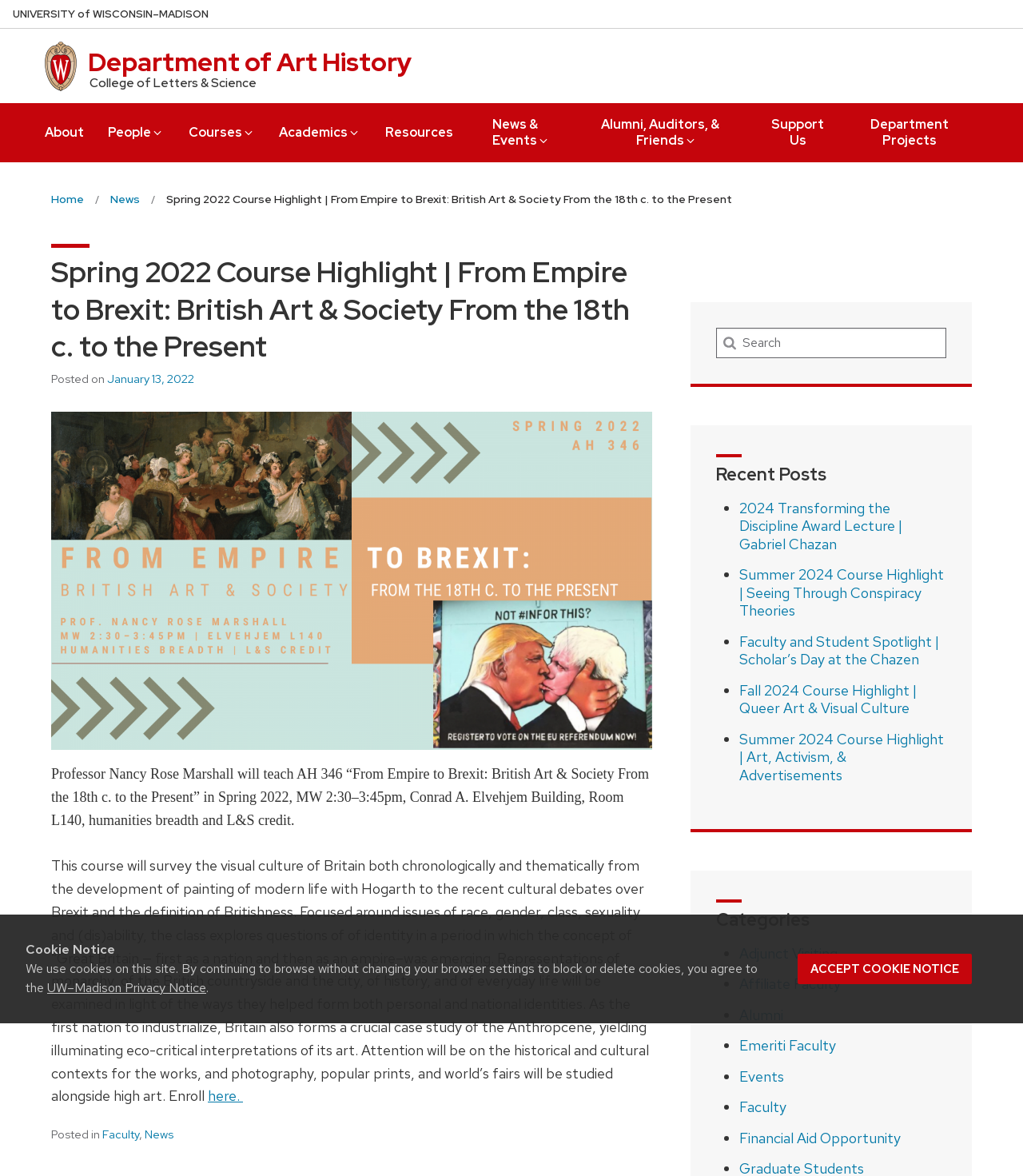Generate a detailed explanation of the webpage's features and information.

The webpage is about the Department of Art History at the University of Wisconsin-Madison, specifically highlighting a Spring 2022 course, "From Empire to Brexit: British Art & Society From the 18th c. to the Present." 

At the top of the page, there is a cookie notice dialog with a heading, a paragraph of text, a link to the UW-Madison Privacy Notice, and an "Accept cookie notice" button. Below this, there is a link to skip to the main content and a link to the University of Wisconsin-Madison home page.

The main content area is divided into several sections. The first section is a navigation menu with links to various parts of the website, including "About," "People," "Courses," and more. Below this, there is a breadcrumb navigation menu with links to the home page, news, and the current page.

The main content area is an article with a heading, "Spring 2022 Course Highlight | From Empire to Brexit: British Art & Society From the 18th c. to the Present." Below the heading, there is a paragraph of text describing the course, including the professor, course number, and meeting time. The course description is a lengthy paragraph that discusses the topics to be covered, including the visual culture of Britain, issues of race, gender, class, sexuality, and disability, and the historical and cultural contexts of the works.

To the right of the main content area, there is a search box with a label and a text input field. Below this, there is a section with a heading, "Recent Posts," which lists several links to recent news articles. Further down, there is a section with a heading, "Categories," which lists several links to categories, including "Adjunct Visiting," "Affiliate Faculty," "Alumni," and more.

At the bottom of the page, there is a footer section with links to faculty, news, and other categories.